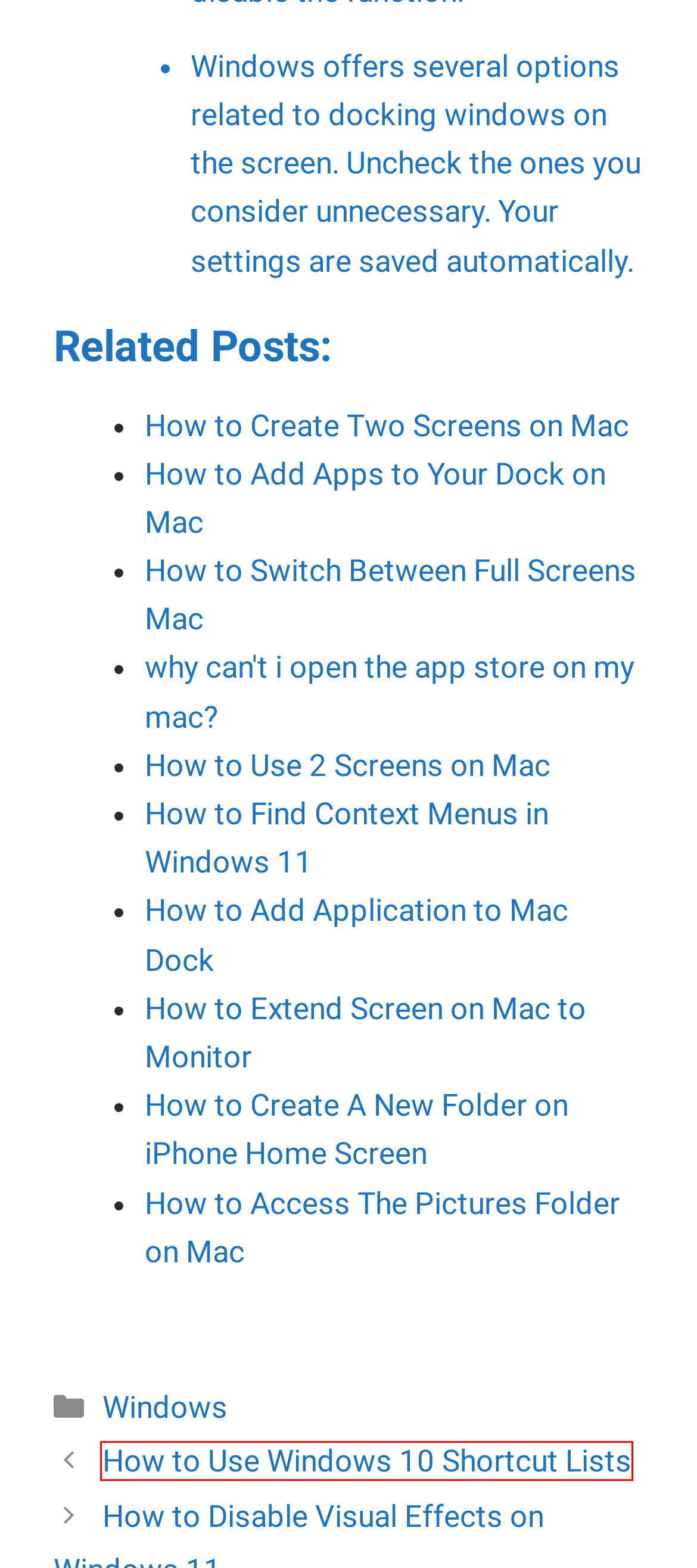Review the webpage screenshot and focus on the UI element within the red bounding box. Select the best-matching webpage description for the new webpage that follows after clicking the highlighted element. Here are the candidates:
A. How To Use 2 Screens On Mac
B. How To Access The Pictures Folder On Mac
C. Share Latest Tips And Tricks For Windows 10 And Windows 11
D. How To Add Apps To Your Dock On Mac
E. How To Use Windows 10 Shortcut Lists
F. How To Create Two Screens On Mac
G. How To Switch Between Full Screens Mac
H. Why Can't I Open The App Store On My Mac?

E